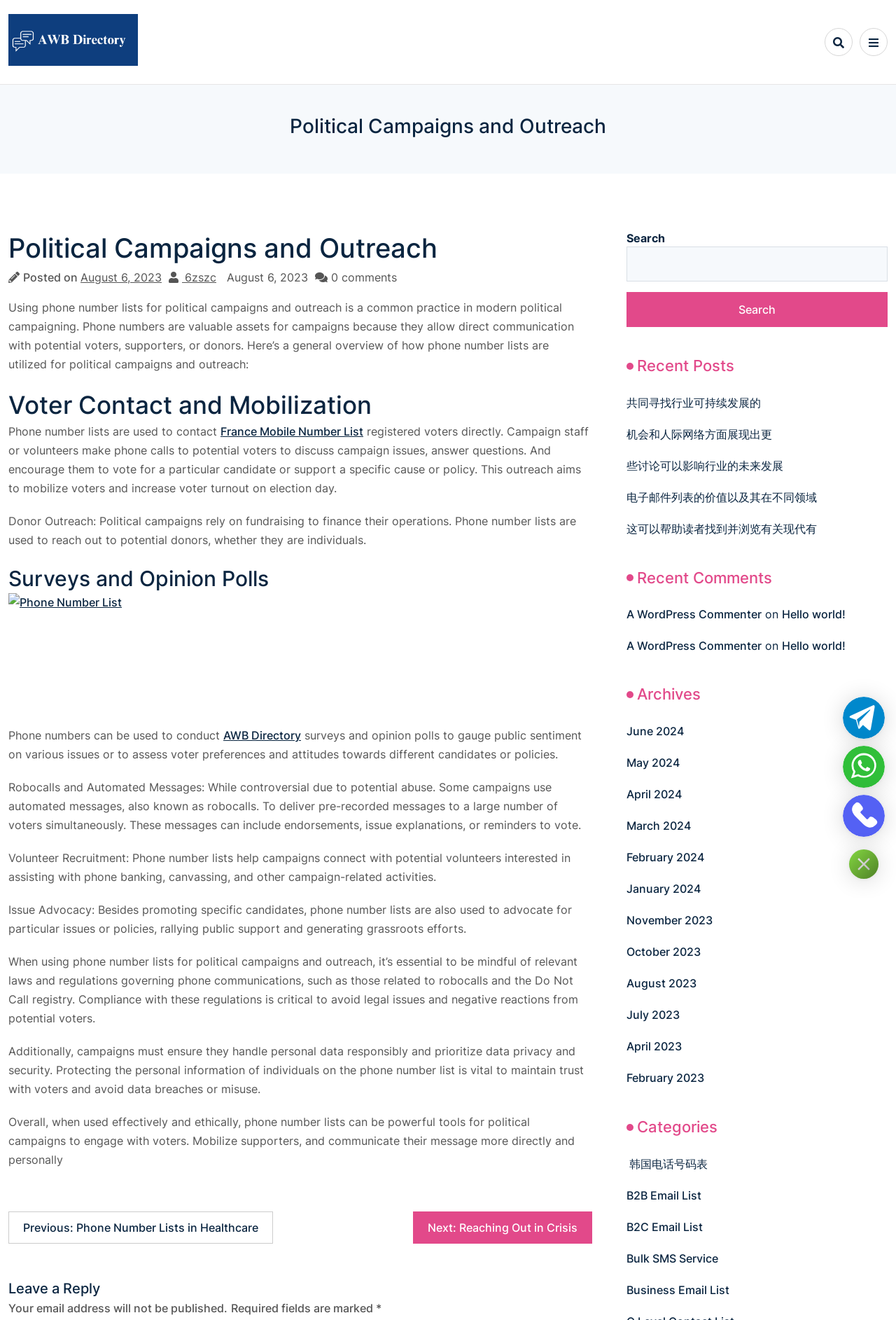Can you show the bounding box coordinates of the region to click on to complete the task described in the instruction: "Read the previous post"?

[0.009, 0.918, 0.305, 0.942]